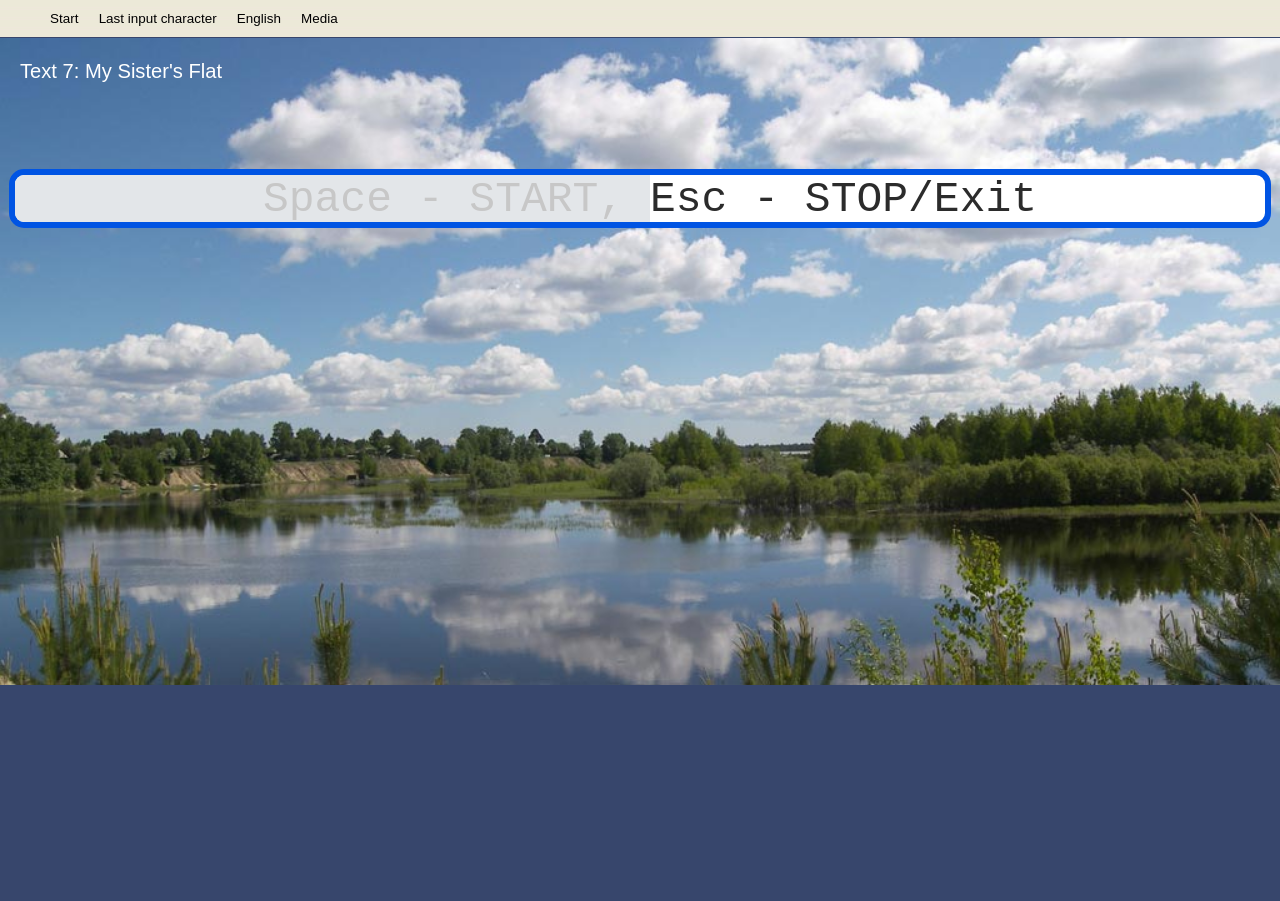What is the purpose of the 'Space' key?
Using the image, respond with a single word or phrase.

To start